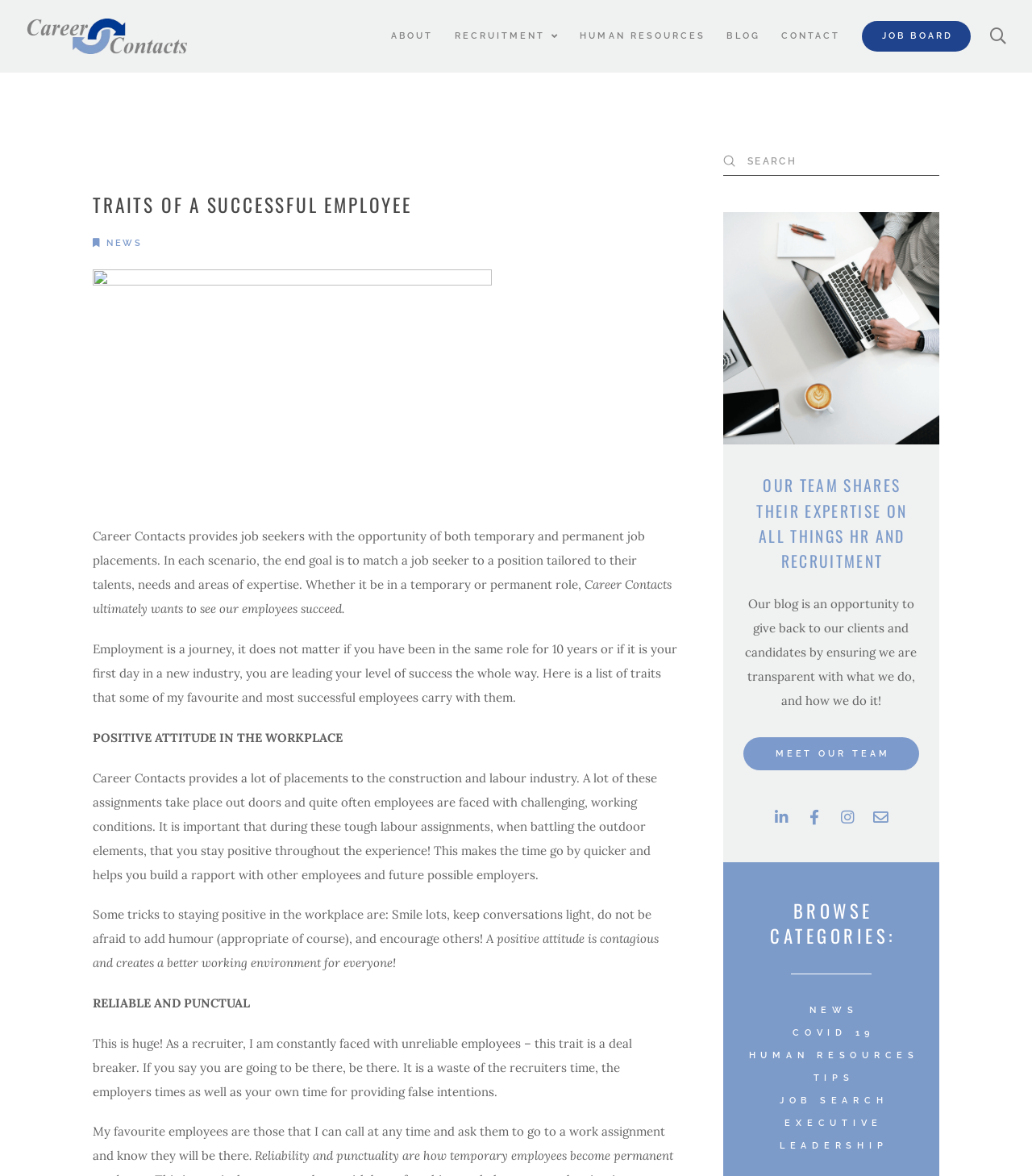Please identify the bounding box coordinates of the area I need to click to accomplish the following instruction: "Read the blog post".

[0.72, 0.402, 0.892, 0.488]